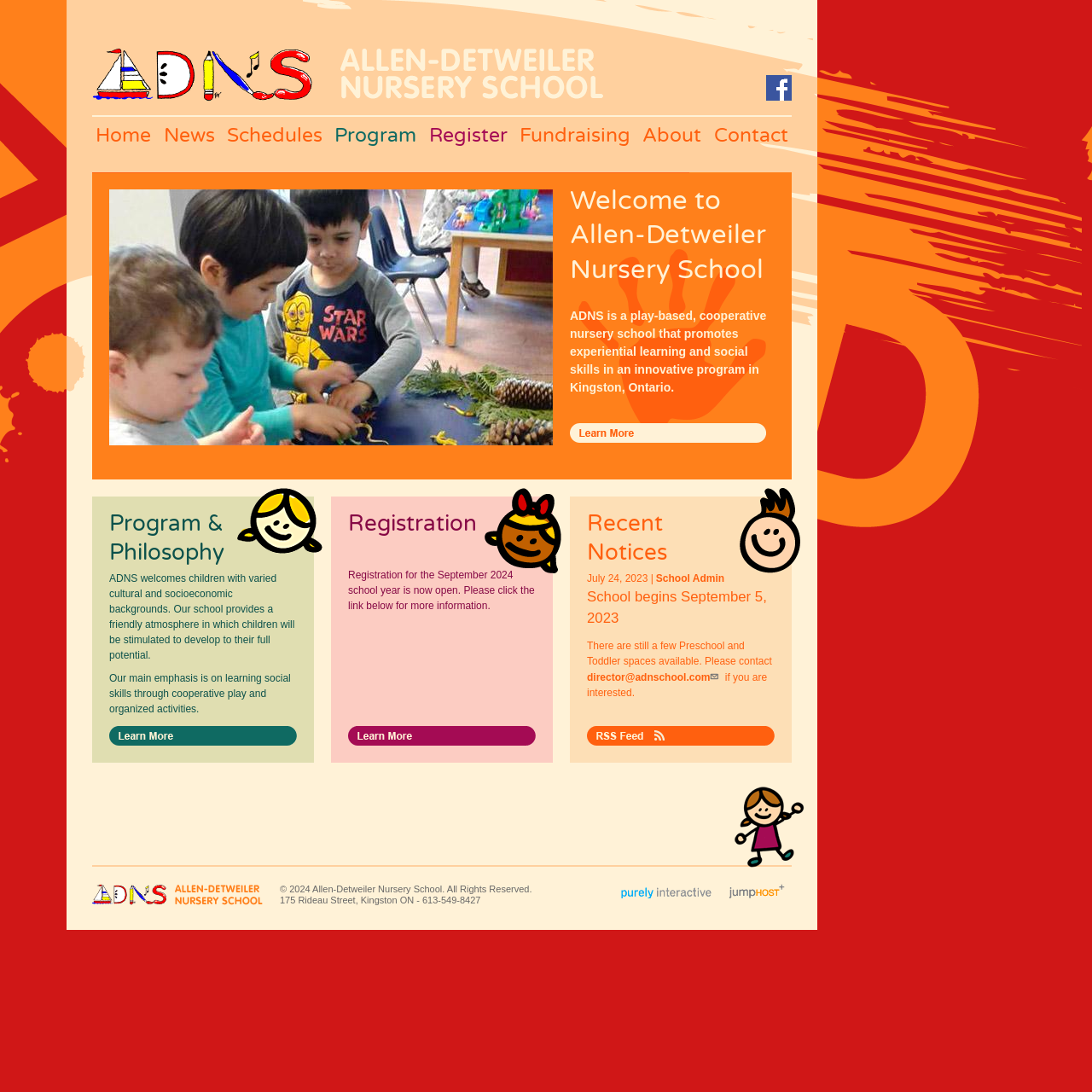Determine the bounding box coordinates for the clickable element required to fulfill the instruction: "View the registration information". Provide the coordinates as four float numbers between 0 and 1, i.e., [left, top, right, bottom].

[0.319, 0.521, 0.49, 0.56]